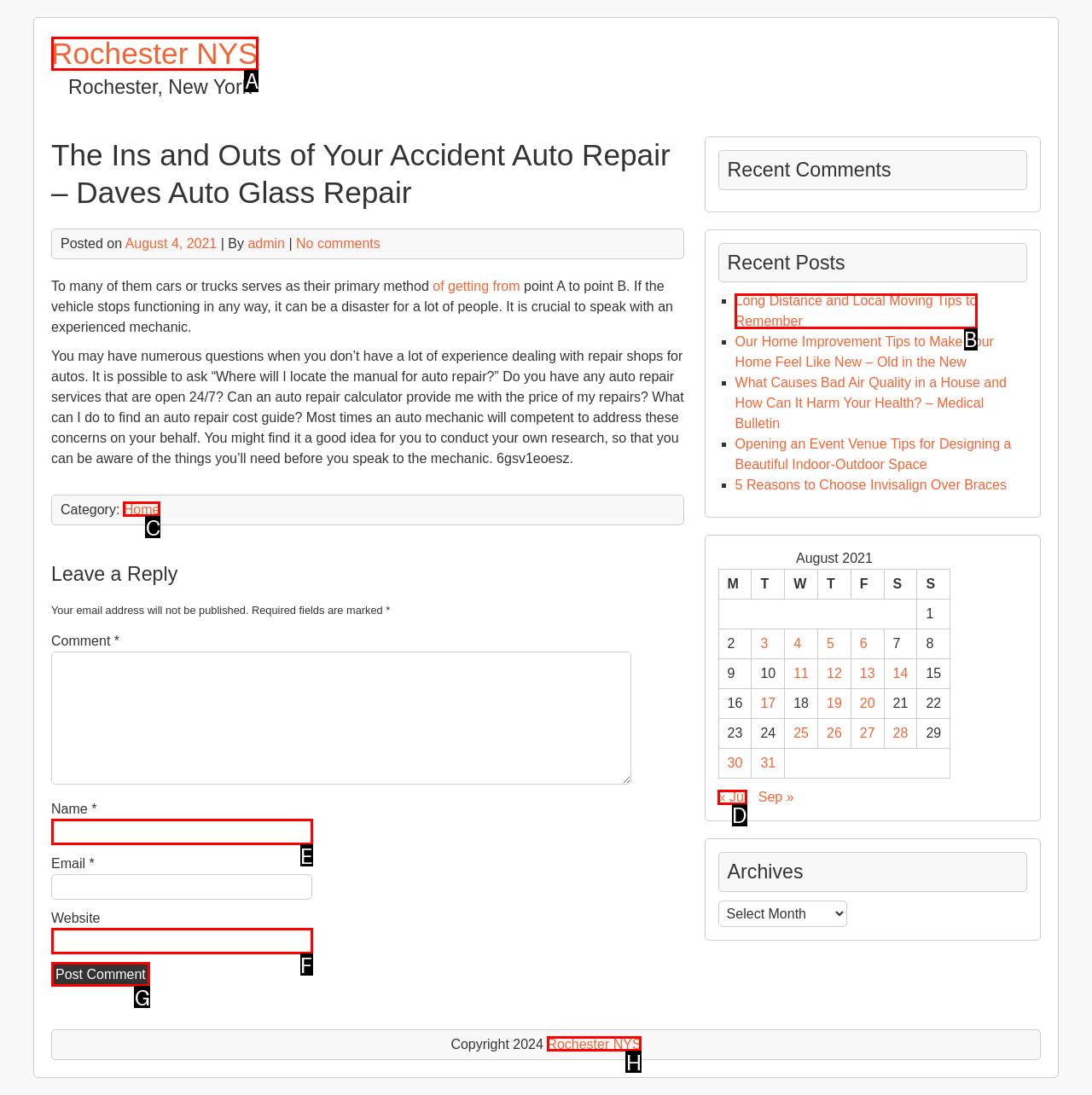Determine which option matches the element description: Home
Reply with the letter of the appropriate option from the options provided.

C